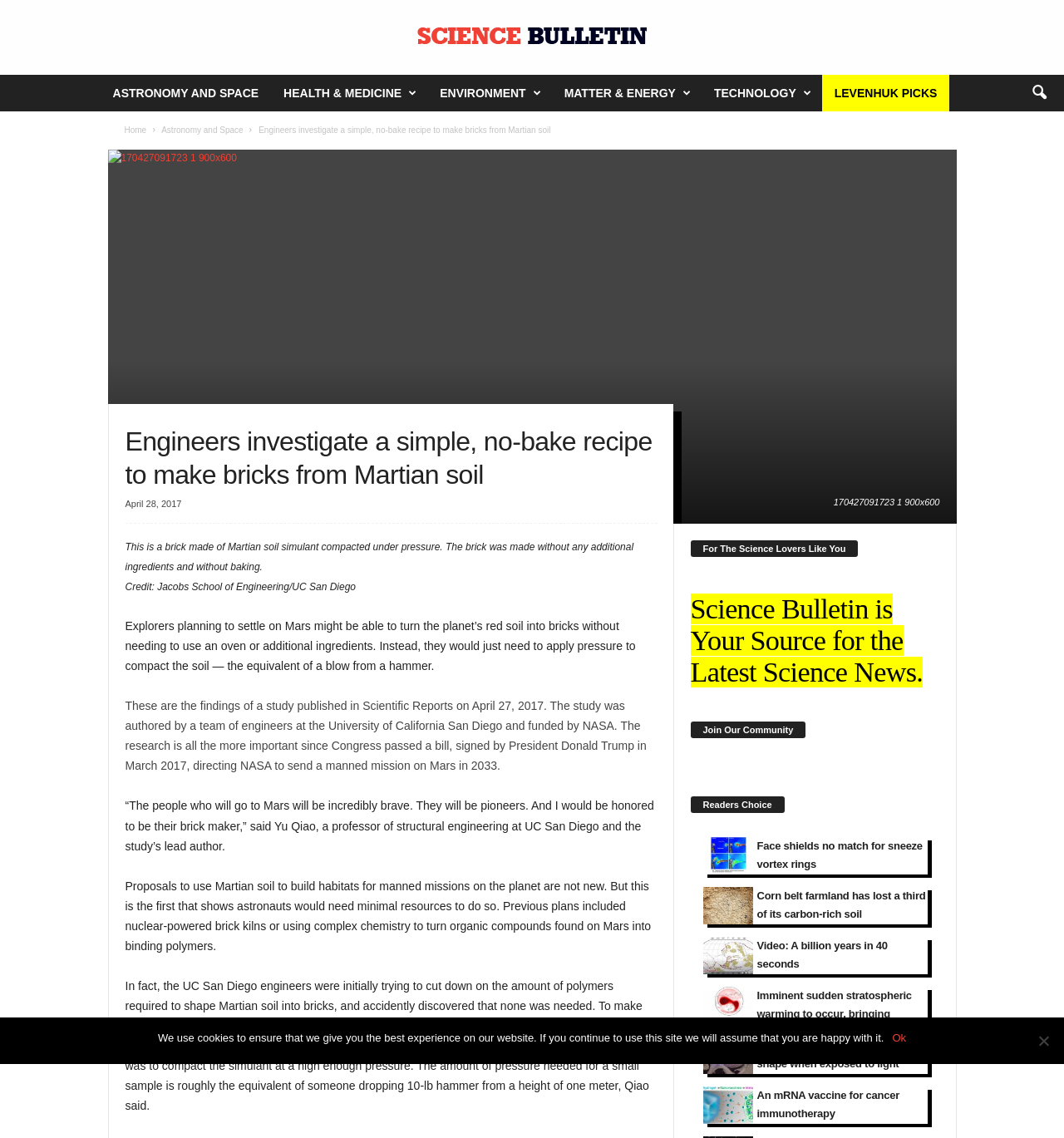Determine the bounding box for the UI element described here: "parent_node: 170427091723 1 900x600".

[0.101, 0.131, 0.899, 0.46]